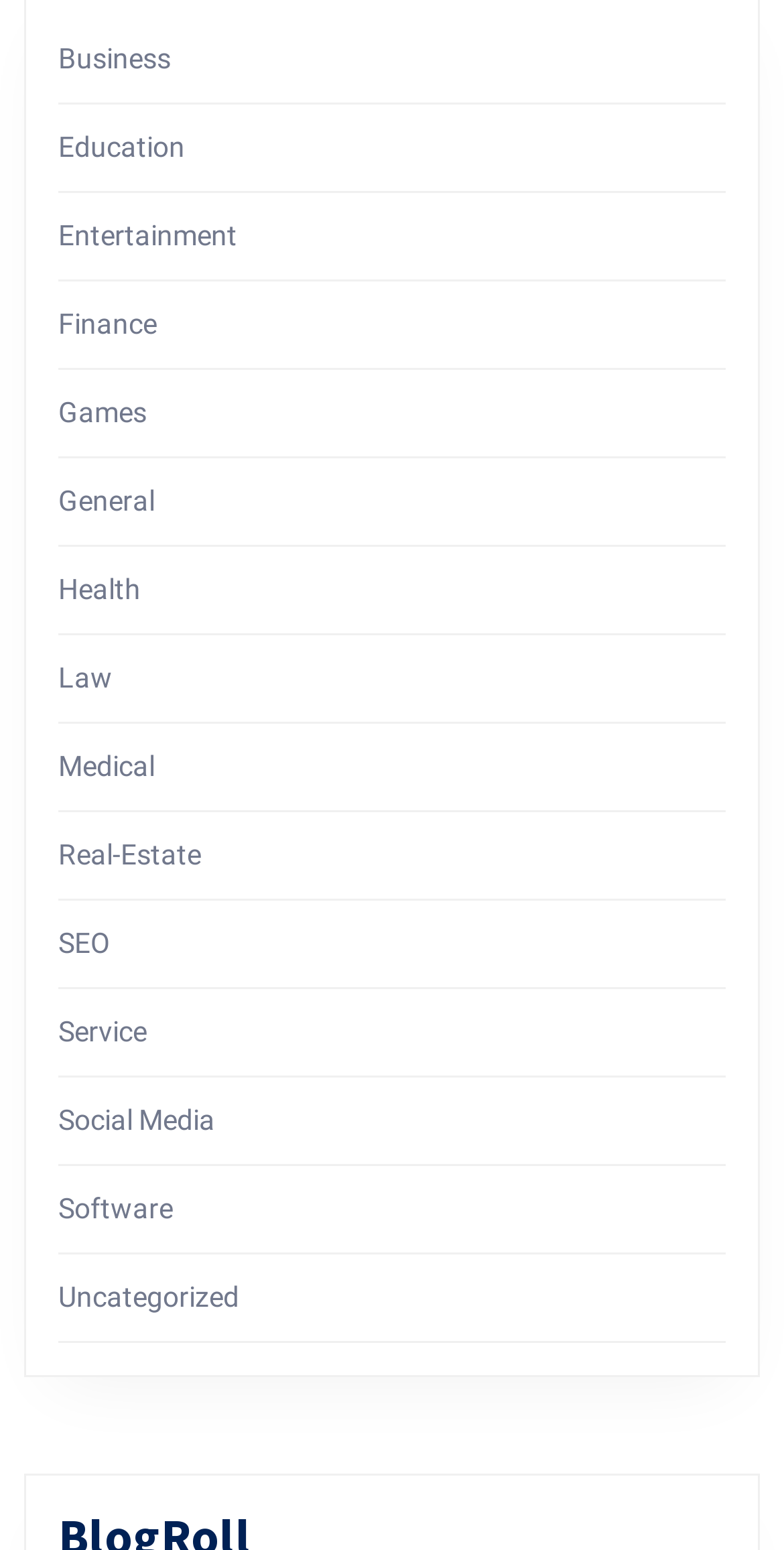Could you determine the bounding box coordinates of the clickable element to complete the instruction: "Browse Games"? Provide the coordinates as four float numbers between 0 and 1, i.e., [left, top, right, bottom].

[0.074, 0.256, 0.187, 0.277]